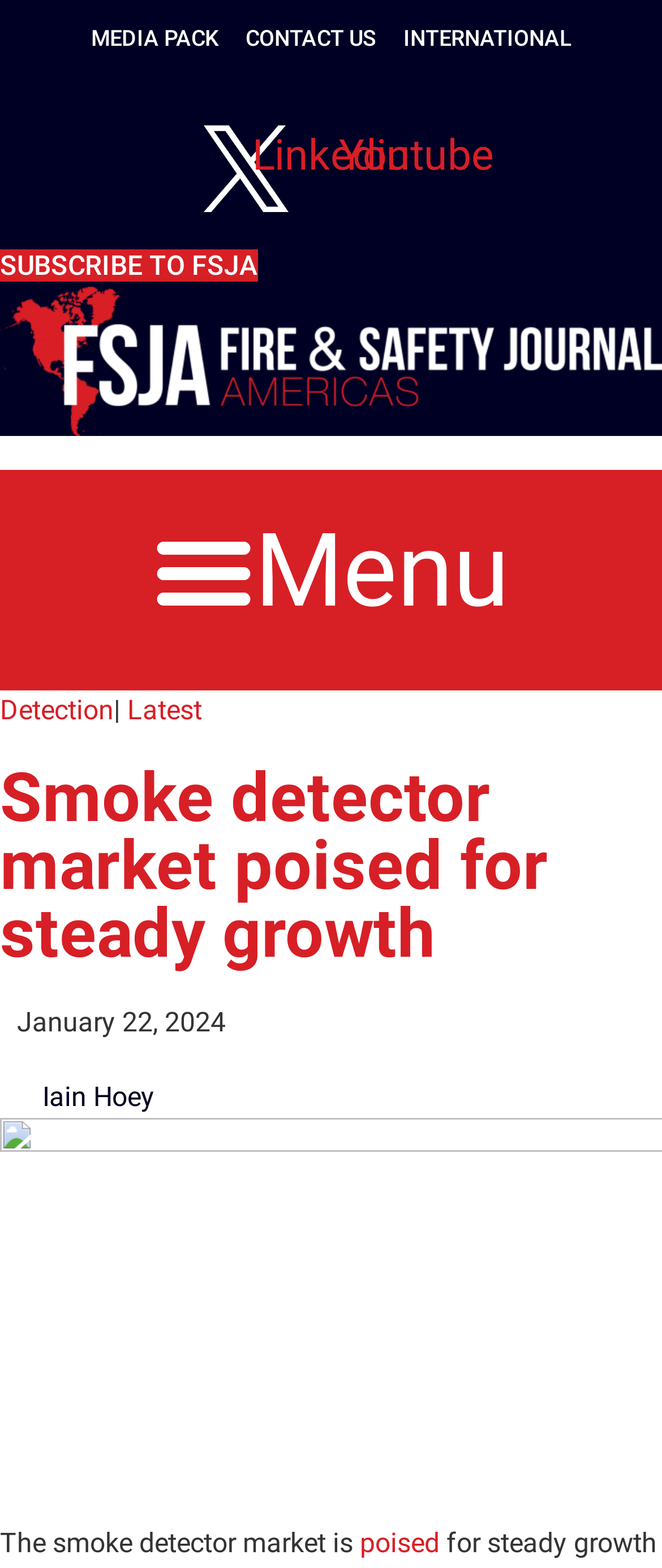Respond to the question below with a single word or phrase:
What is the topic of the article?

Smoke detector market